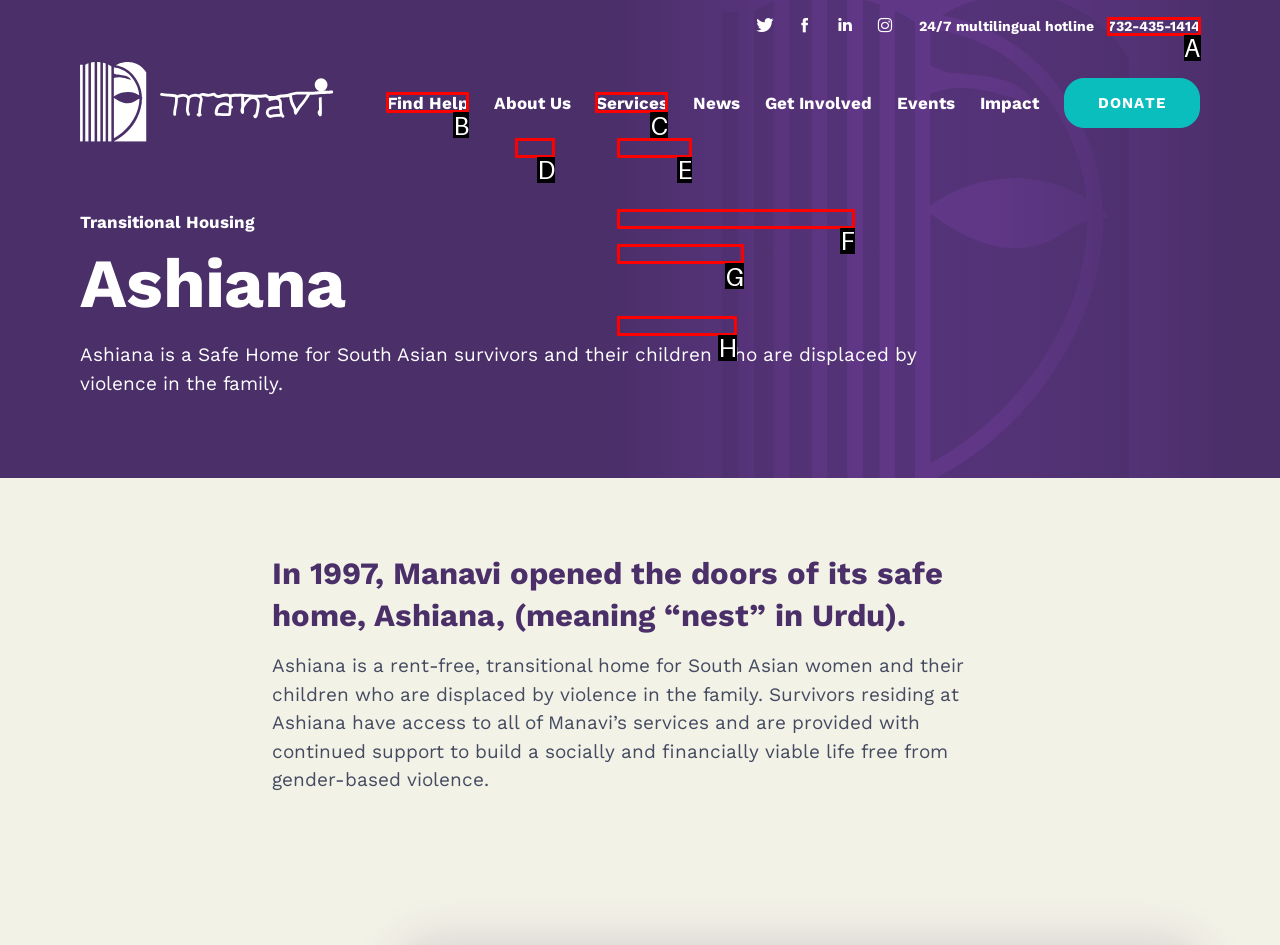With the provided description: Movie Schedule, select the most suitable HTML element. Respond with the letter of the selected option.

None